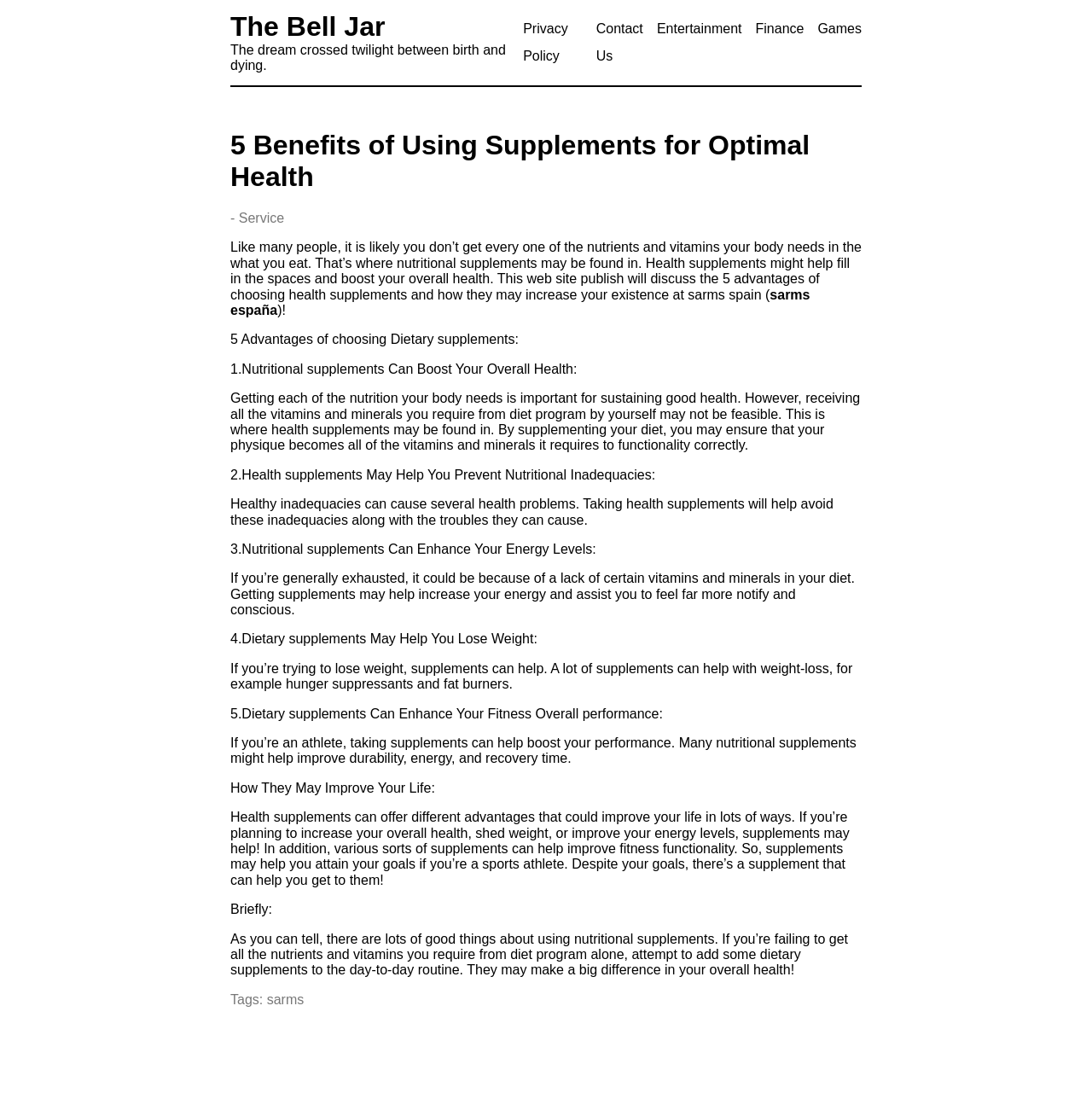Please find the bounding box coordinates of the element that must be clicked to perform the given instruction: "Visit the 'Entertainment' page". The coordinates should be four float numbers from 0 to 1, i.e., [left, top, right, bottom].

[0.601, 0.02, 0.679, 0.033]